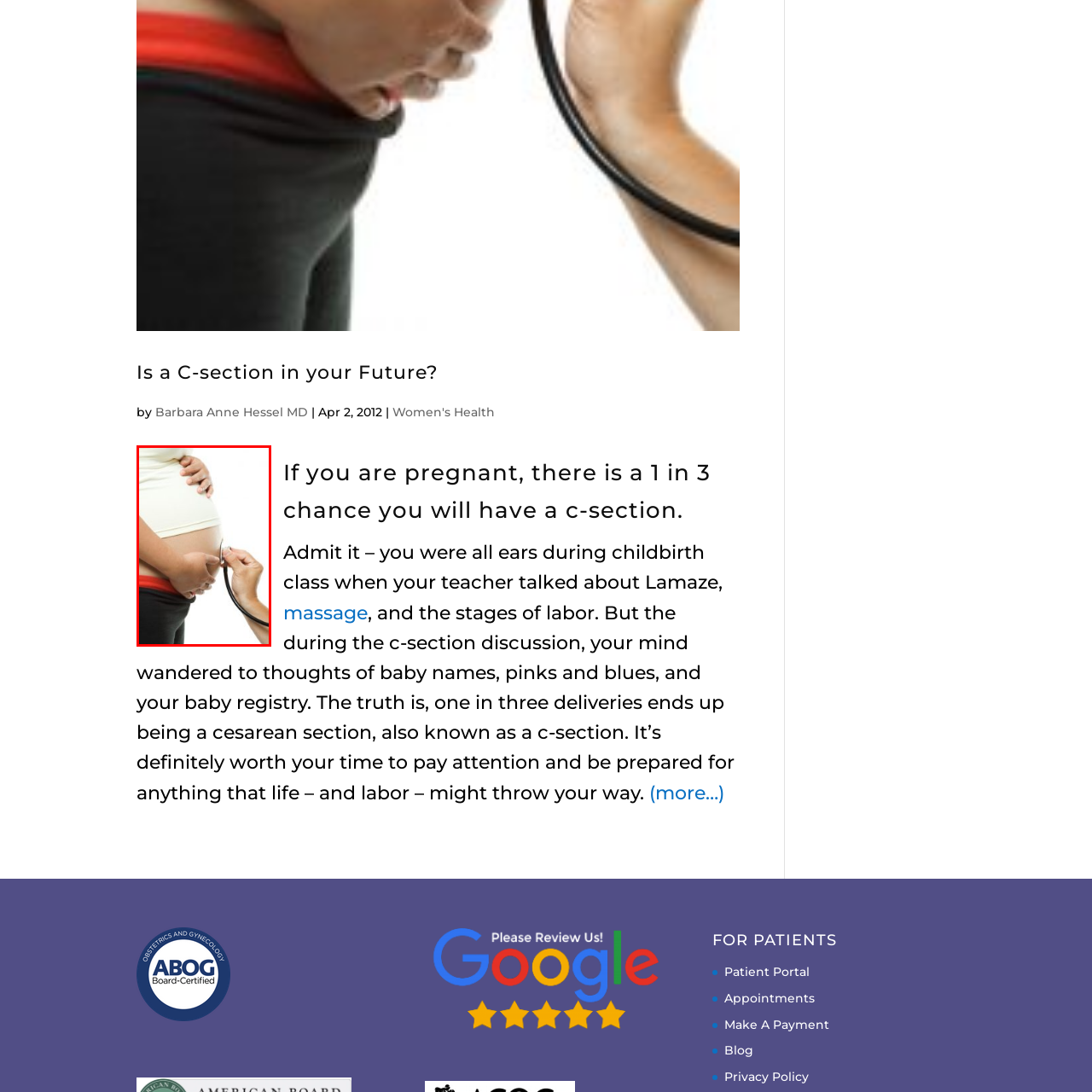What is the color of the woman's top?
Please analyze the image within the red bounding box and provide a comprehensive answer based on the visual information.

The caption describes the woman as wearing a 'fitted light-colored top', which suggests that the top is a light shade or color.